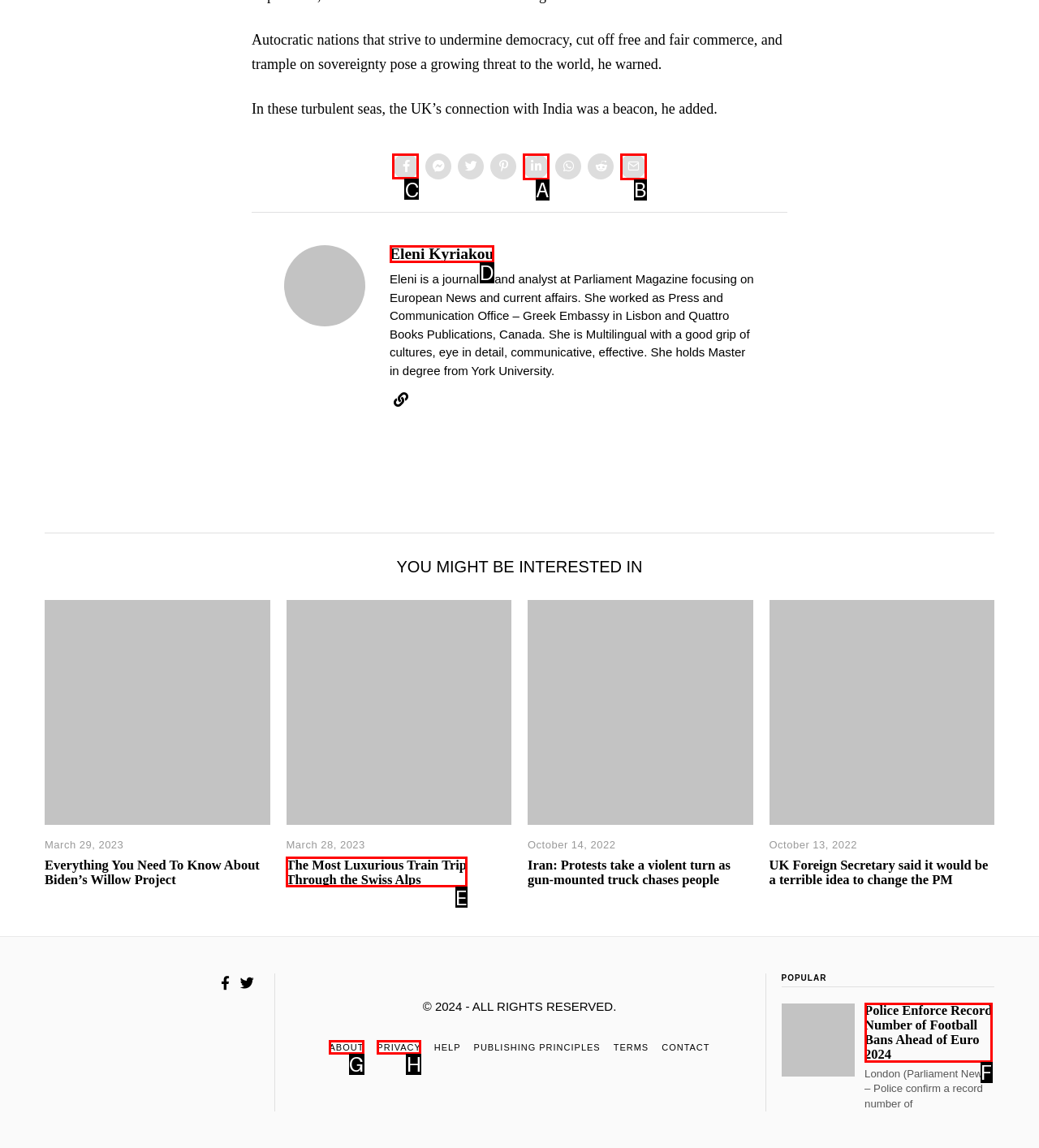Select the HTML element to finish the task: Click the share icon Reply with the letter of the correct option.

C